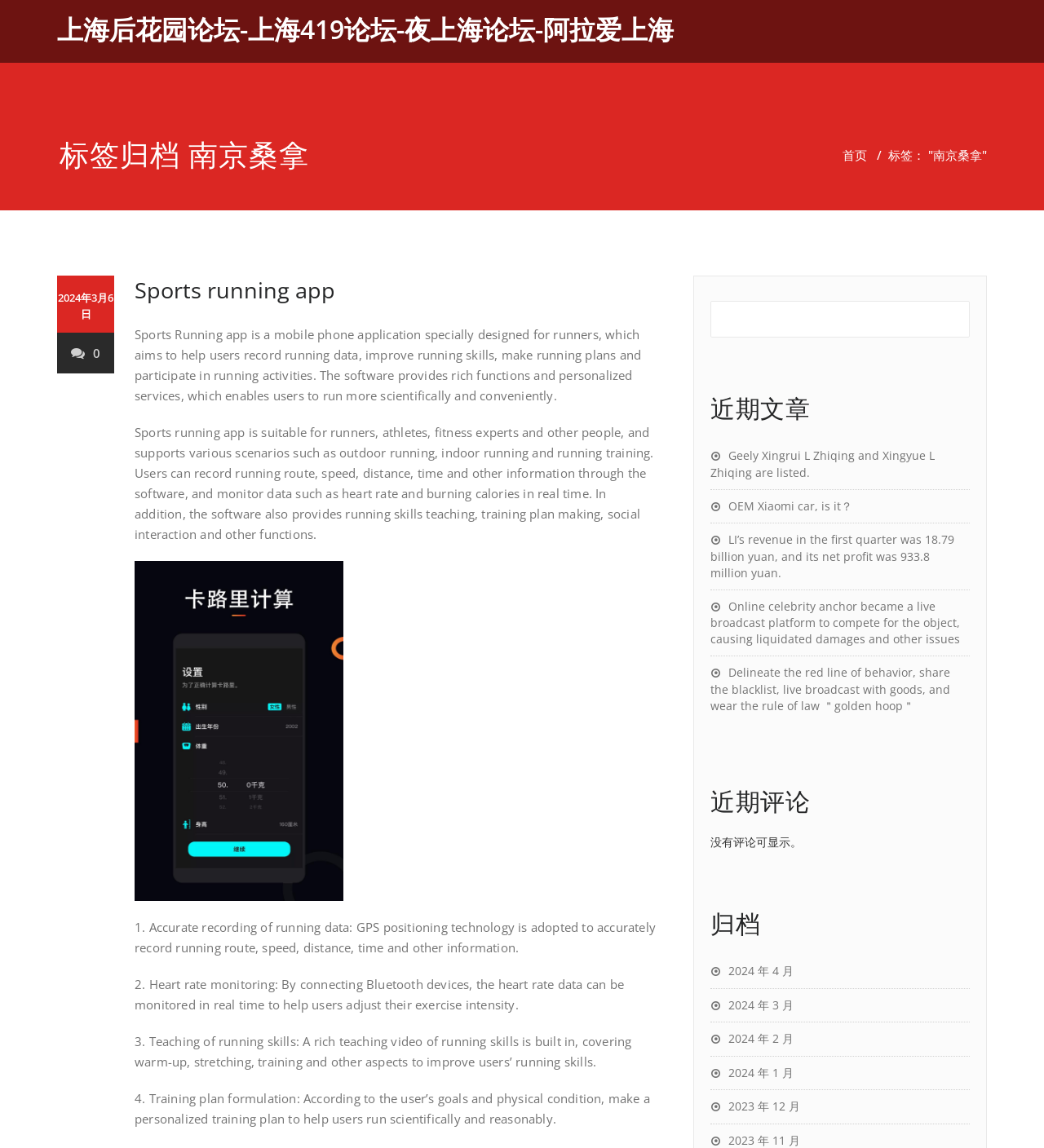What is the purpose of the training plan formulation feature?
Look at the image and construct a detailed response to the question.

I found the answer by reading the description of the training plan formulation feature, which states that it makes a personalized training plan according to the user's goals and physical condition to help users run scientifically and reasonably.